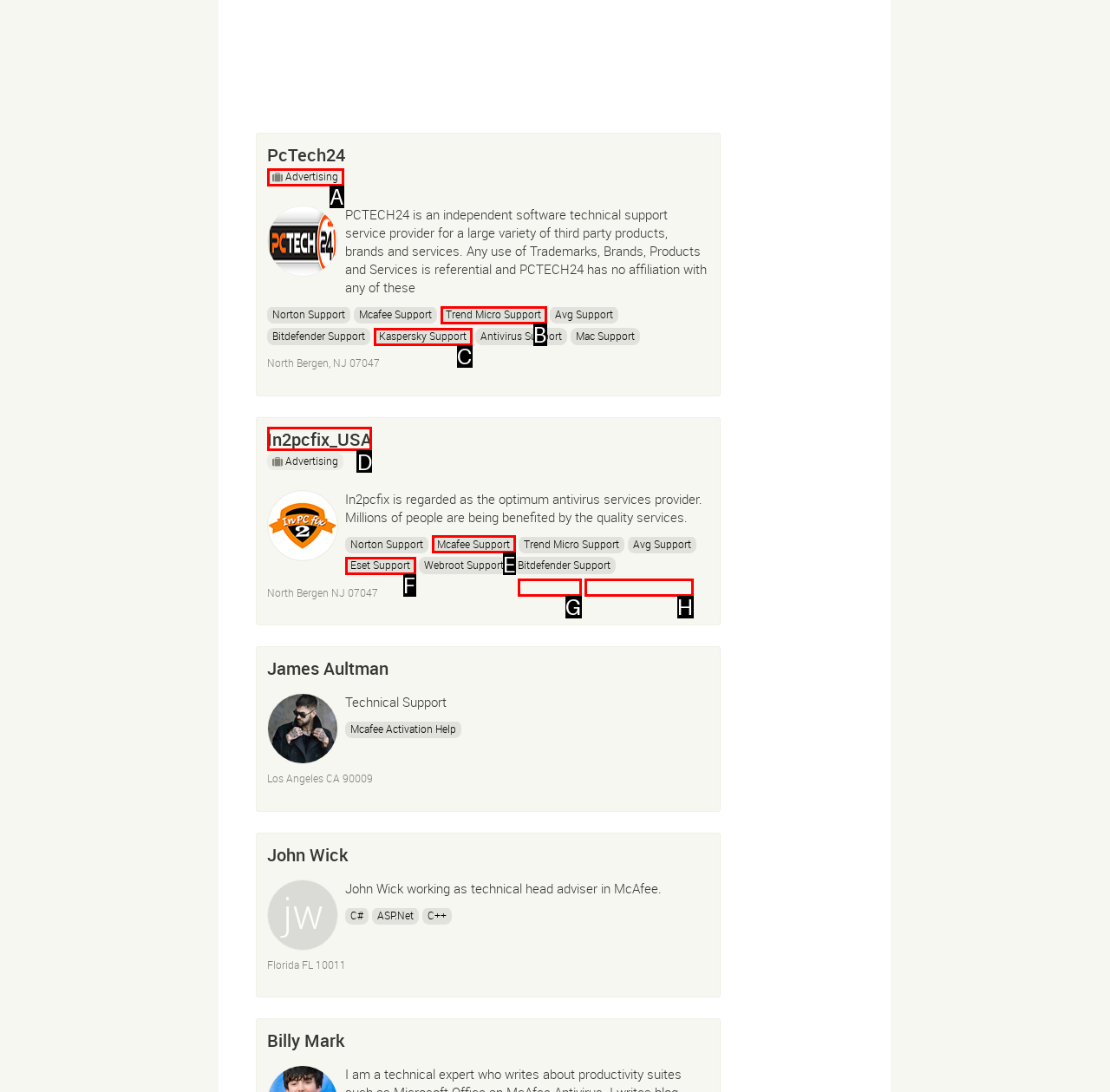Identify the correct option to click in order to complete this task: Click the 'In2pcfix_USA' link
Answer with the letter of the chosen option directly.

D